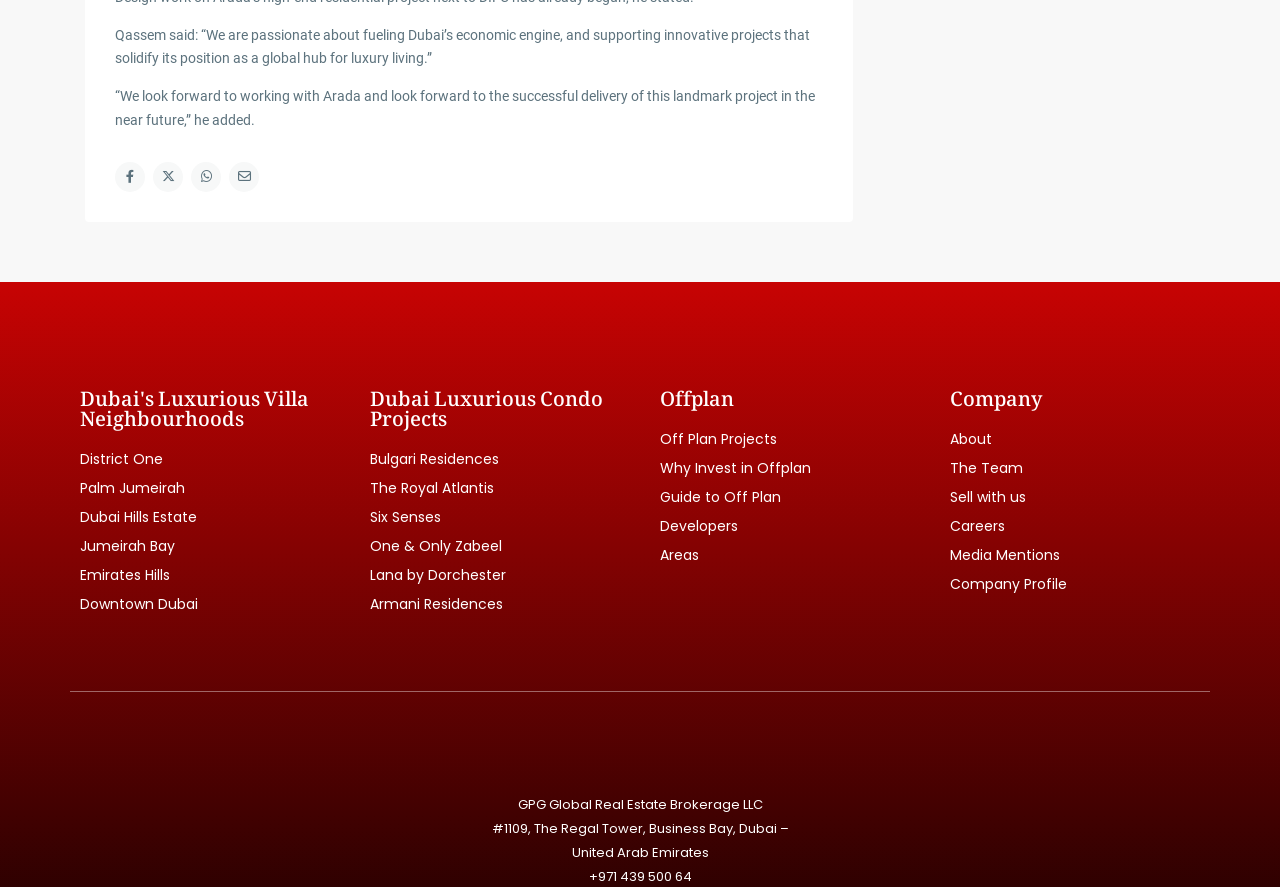Please find the bounding box coordinates of the element that you should click to achieve the following instruction: "Call the office". The coordinates should be presented as four float numbers between 0 and 1: [left, top, right, bottom].

[0.46, 0.977, 0.54, 0.999]